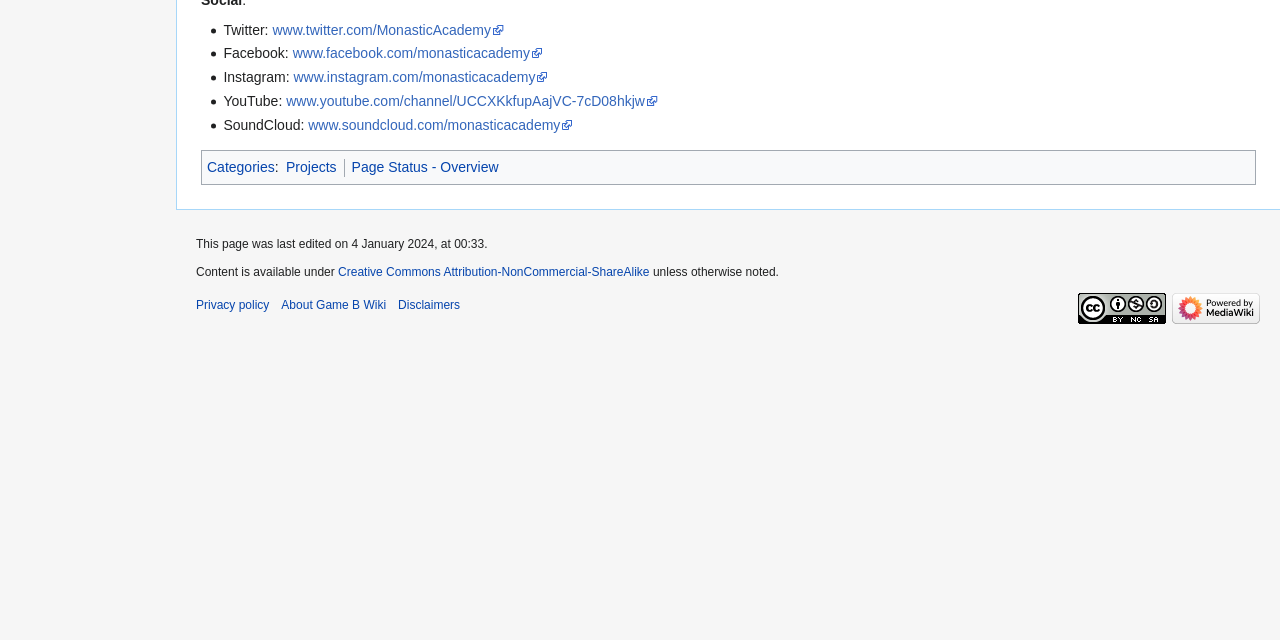Using the webpage screenshot and the element description www.soundcloud.com/monasticacademy, determine the bounding box coordinates. Specify the coordinates in the format (top-left x, top-left y, bottom-right x, bottom-right y) with values ranging from 0 to 1.

[0.241, 0.183, 0.448, 0.208]